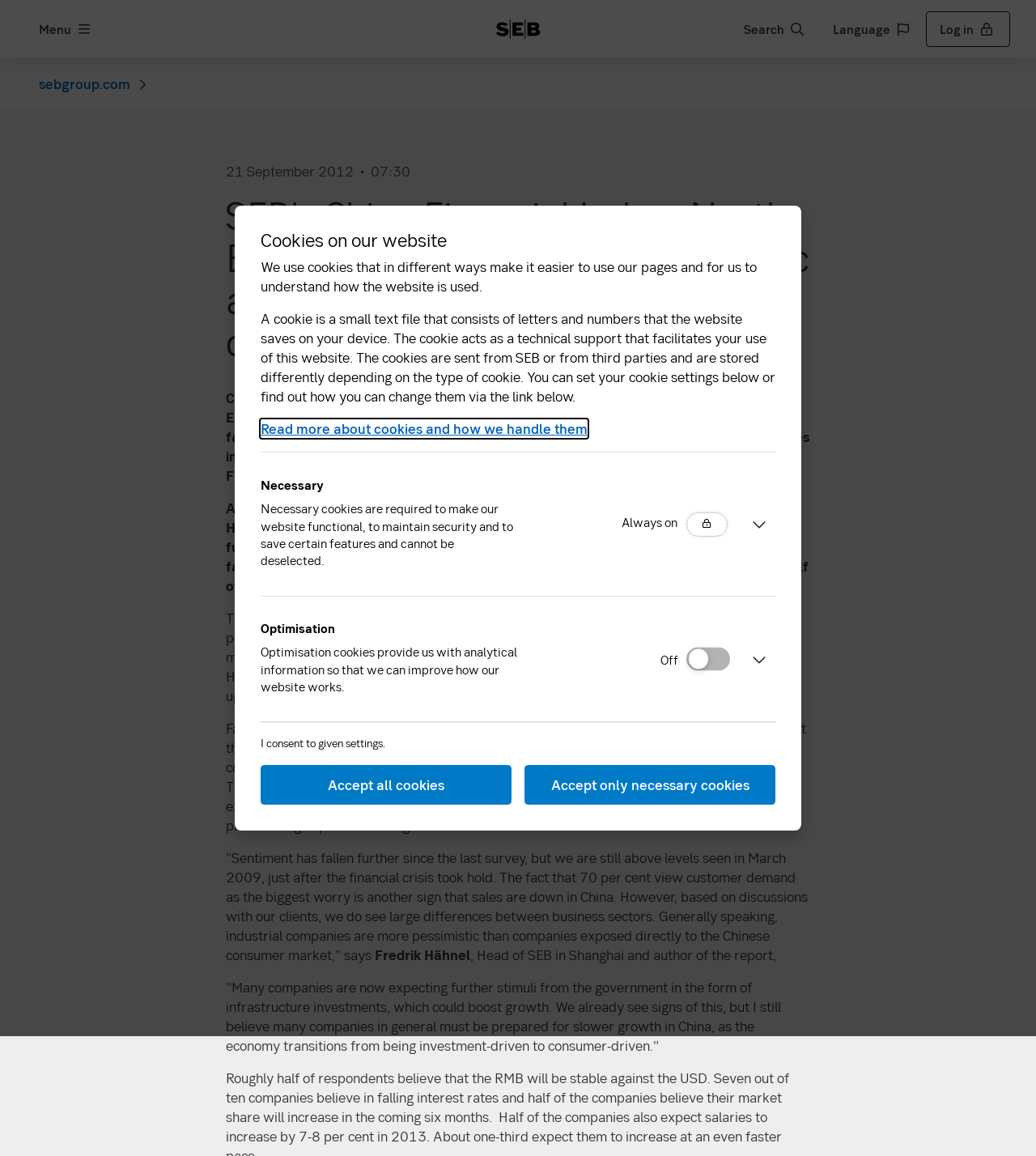Locate the bounding box coordinates of the element I should click to achieve the following instruction: "Expand optimisation cookies".

[0.252, 0.516, 0.748, 0.624]